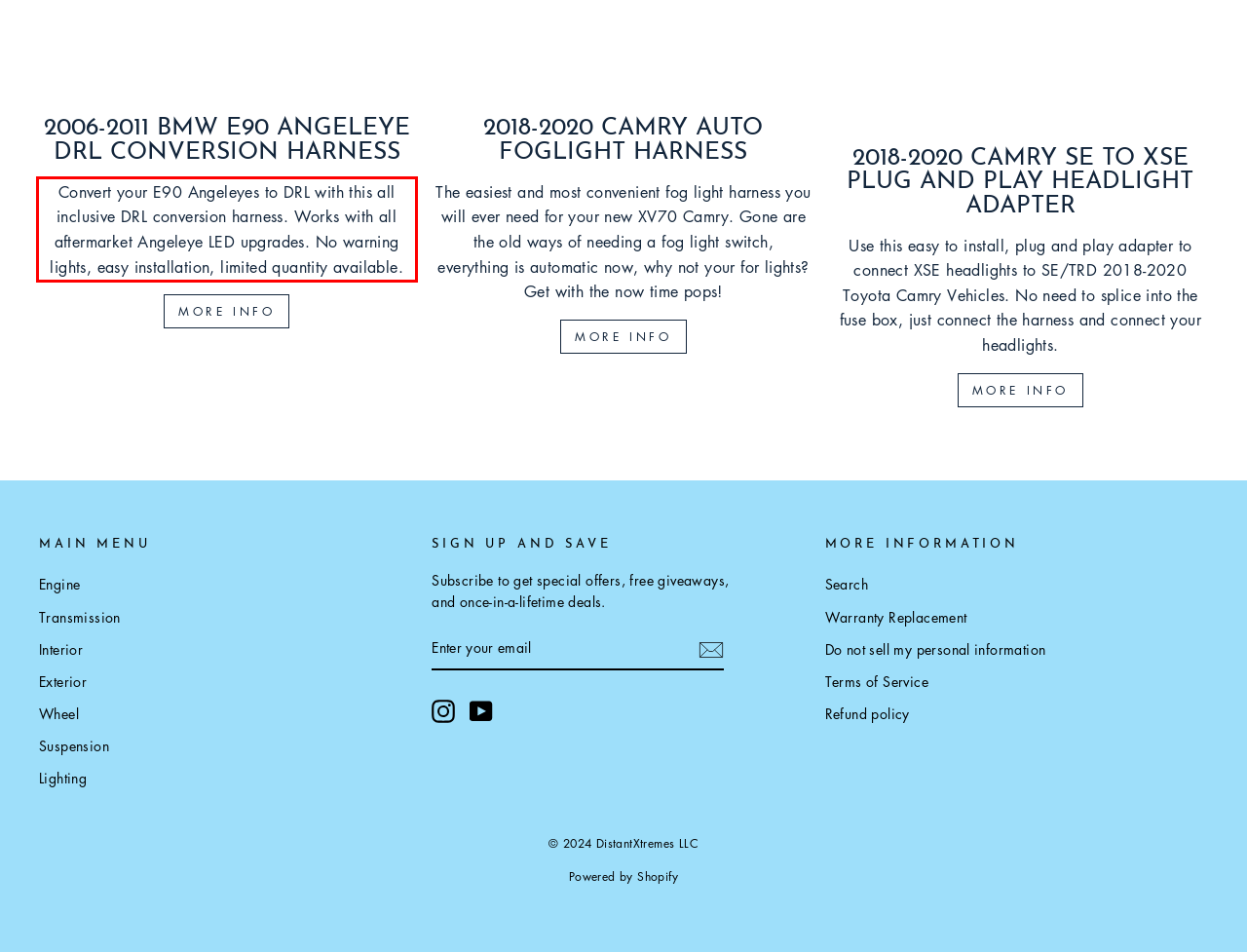View the screenshot of the webpage and identify the UI element surrounded by a red bounding box. Extract the text contained within this red bounding box.

Convert your E90 Angeleyes to DRL with this all inclusive DRL conversion harness. Works with all aftermarket Angeleye LED upgrades. No warning lights, easy installation, limited quantity available.